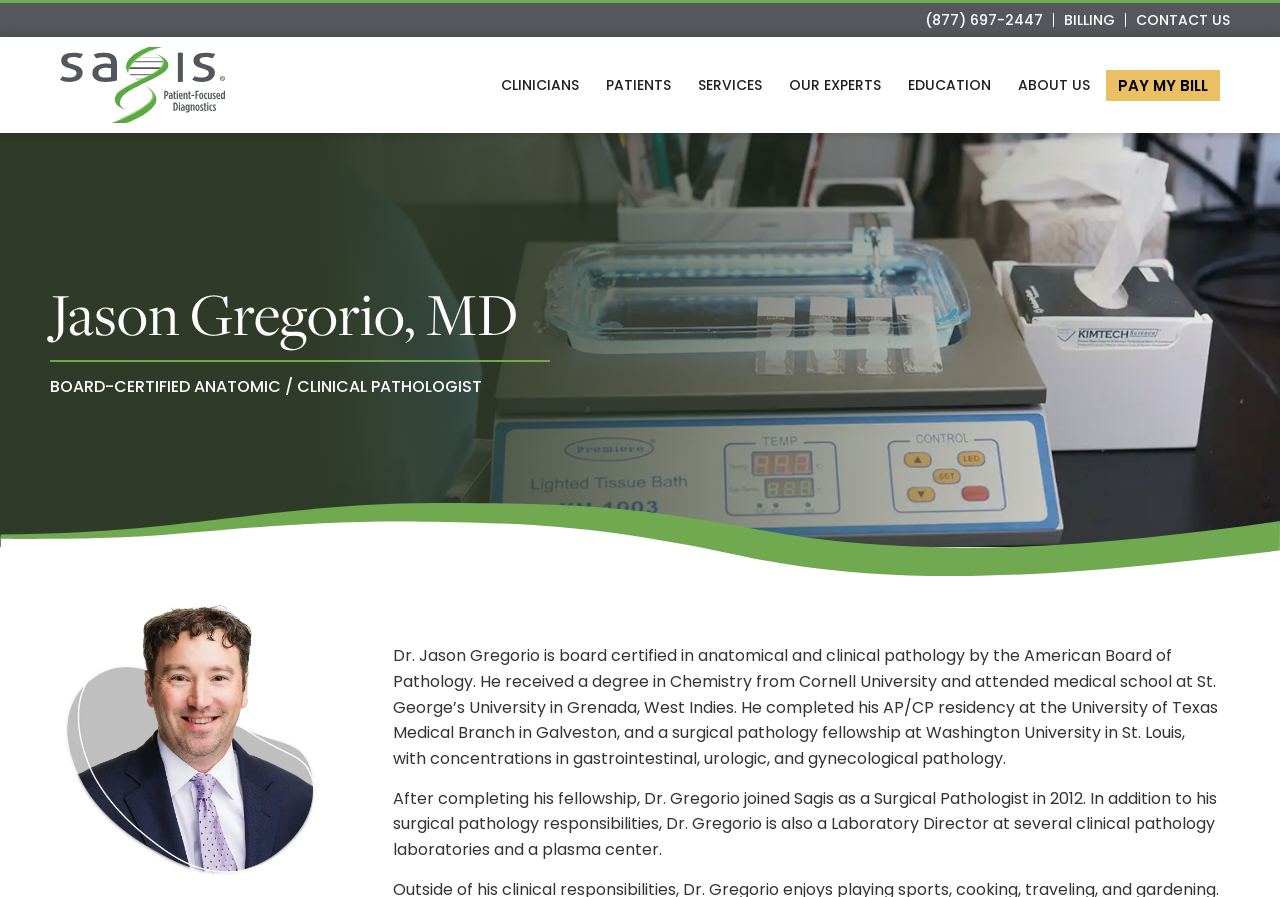Please answer the following question using a single word or phrase: 
How many navigation menu items are there?

7